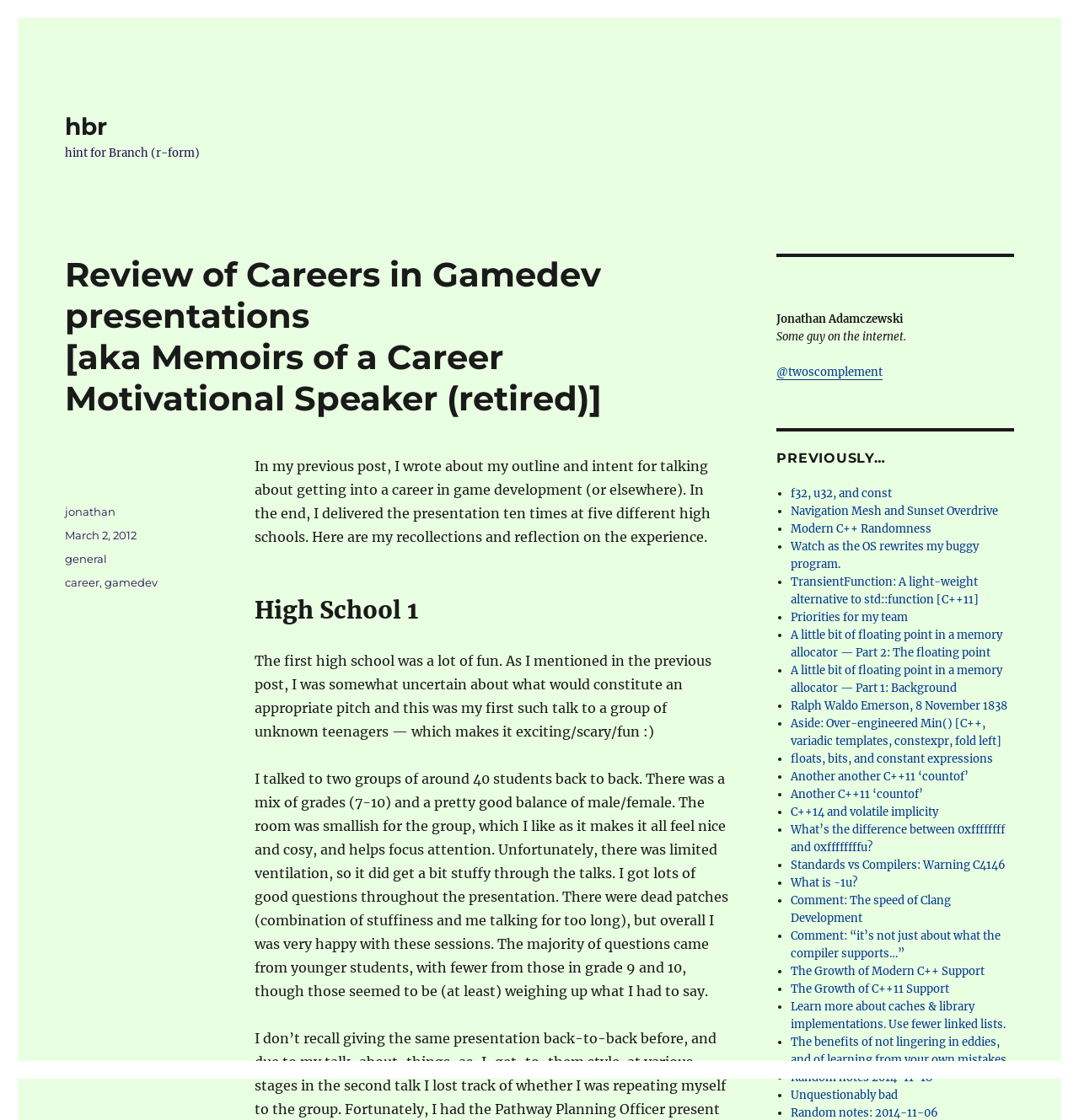What is the category of the blog post?
Deliver a detailed and extensive answer to the question.

The category of the blog post is mentioned in the footer section of the webpage, where it says 'Categories' followed by a link to 'general'.